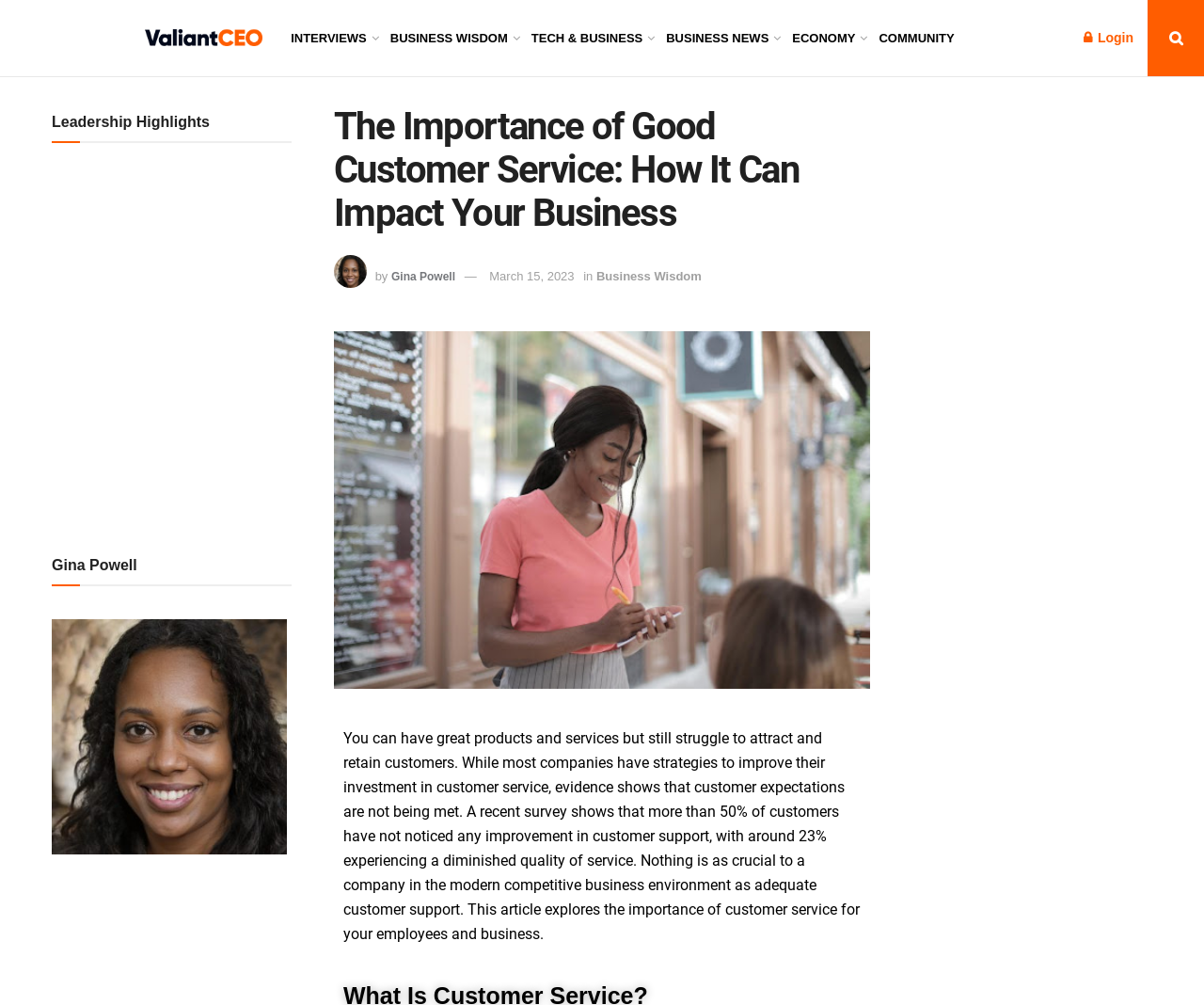What is the author of the article?
Using the visual information, respond with a single word or phrase.

Gina Powell